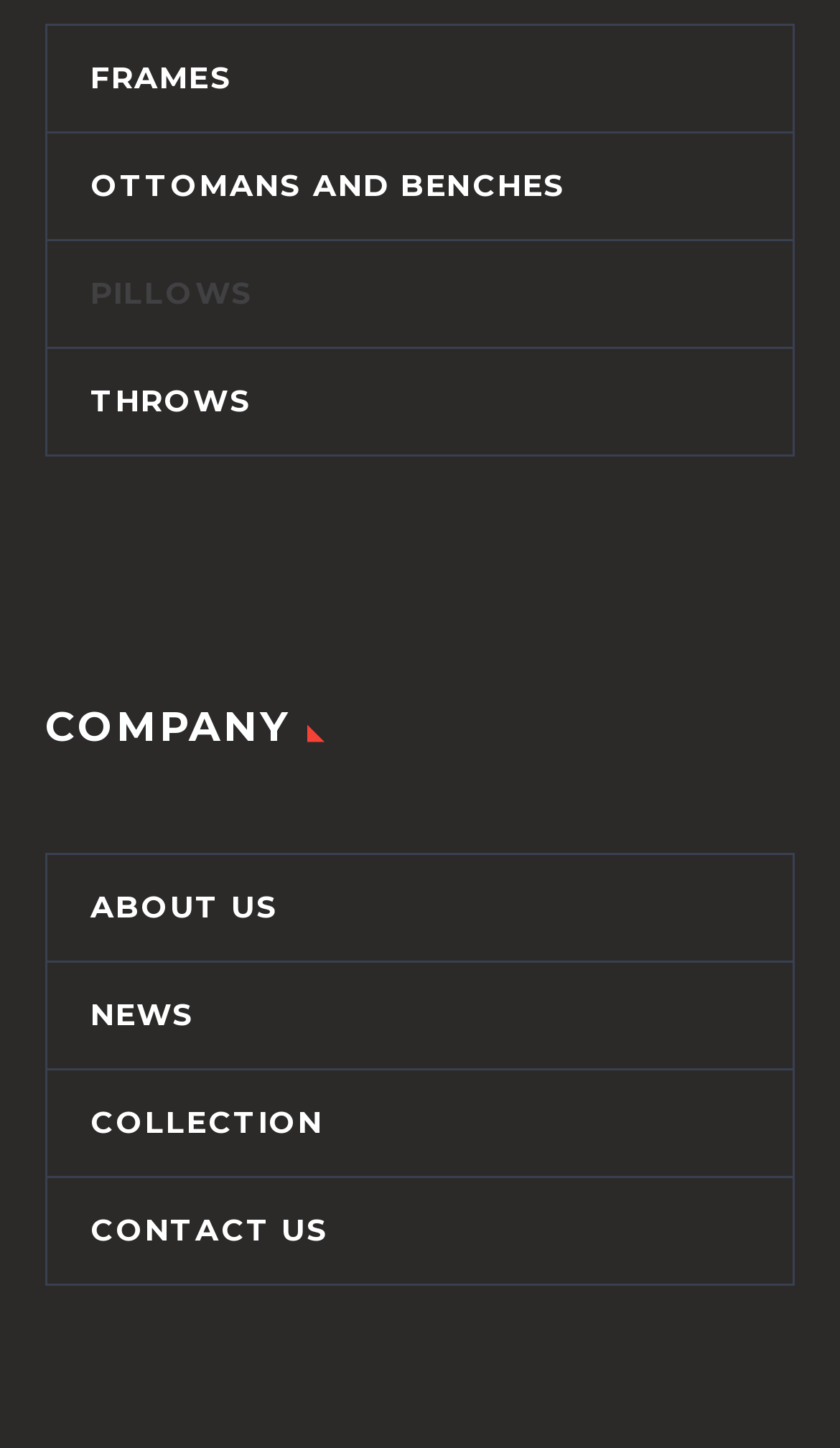Locate the bounding box coordinates of the area to click to fulfill this instruction: "click on FRAMES". The bounding box should be presented as four float numbers between 0 and 1, in the order [left, top, right, bottom].

[0.056, 0.017, 0.944, 0.09]